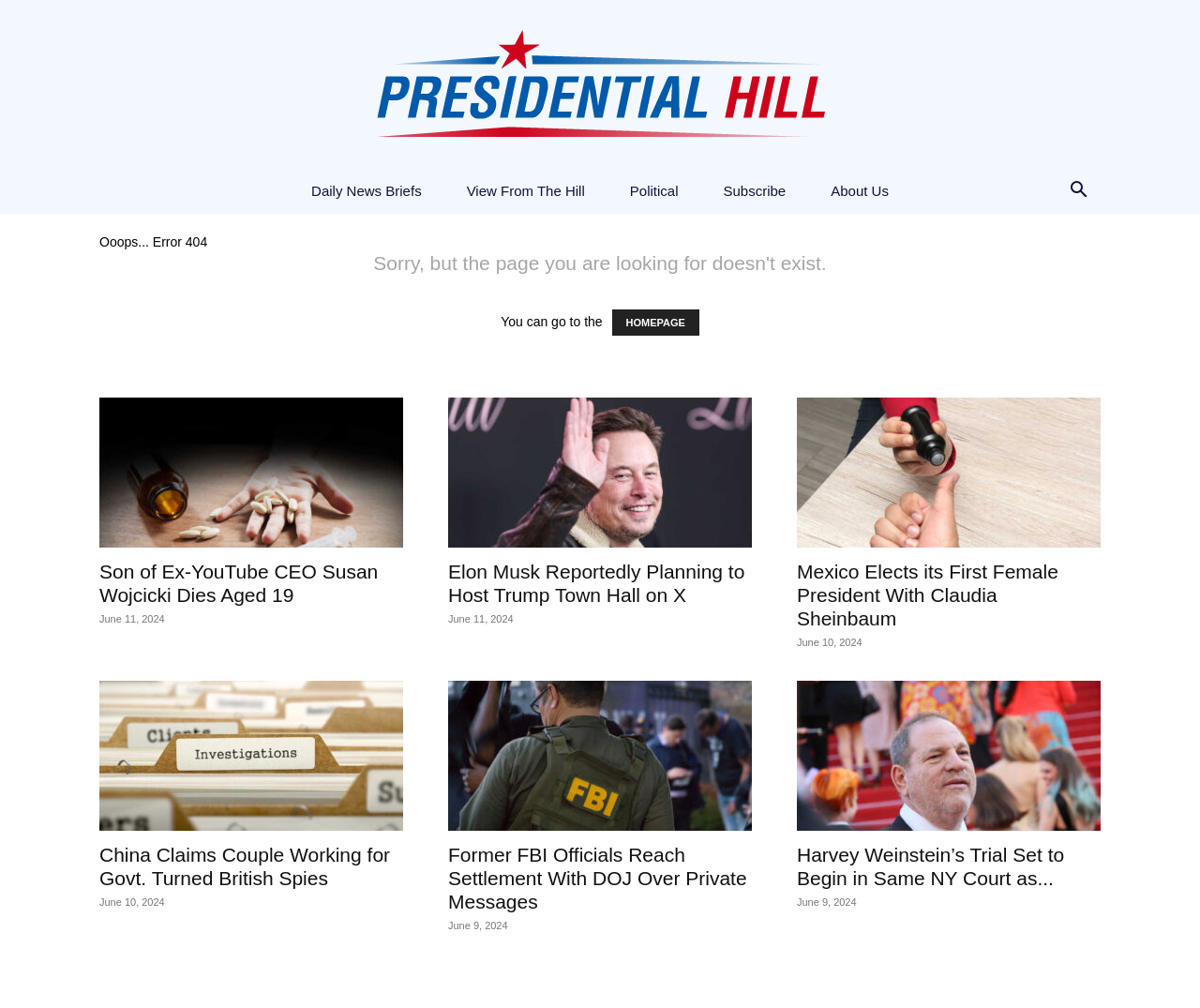Based on the visual content of the image, answer the question thoroughly: What is the topic of the first news article?

The first news article is displayed with a heading element at coordinates [0.083, 0.555, 0.336, 0.602] with the text 'Son of Ex-YouTube CEO Susan Wojcicki Dies Aged 19'. This suggests that the topic of the first news article is about the death of the son of Susan Wojcicki, the ex-CEO of YouTube.